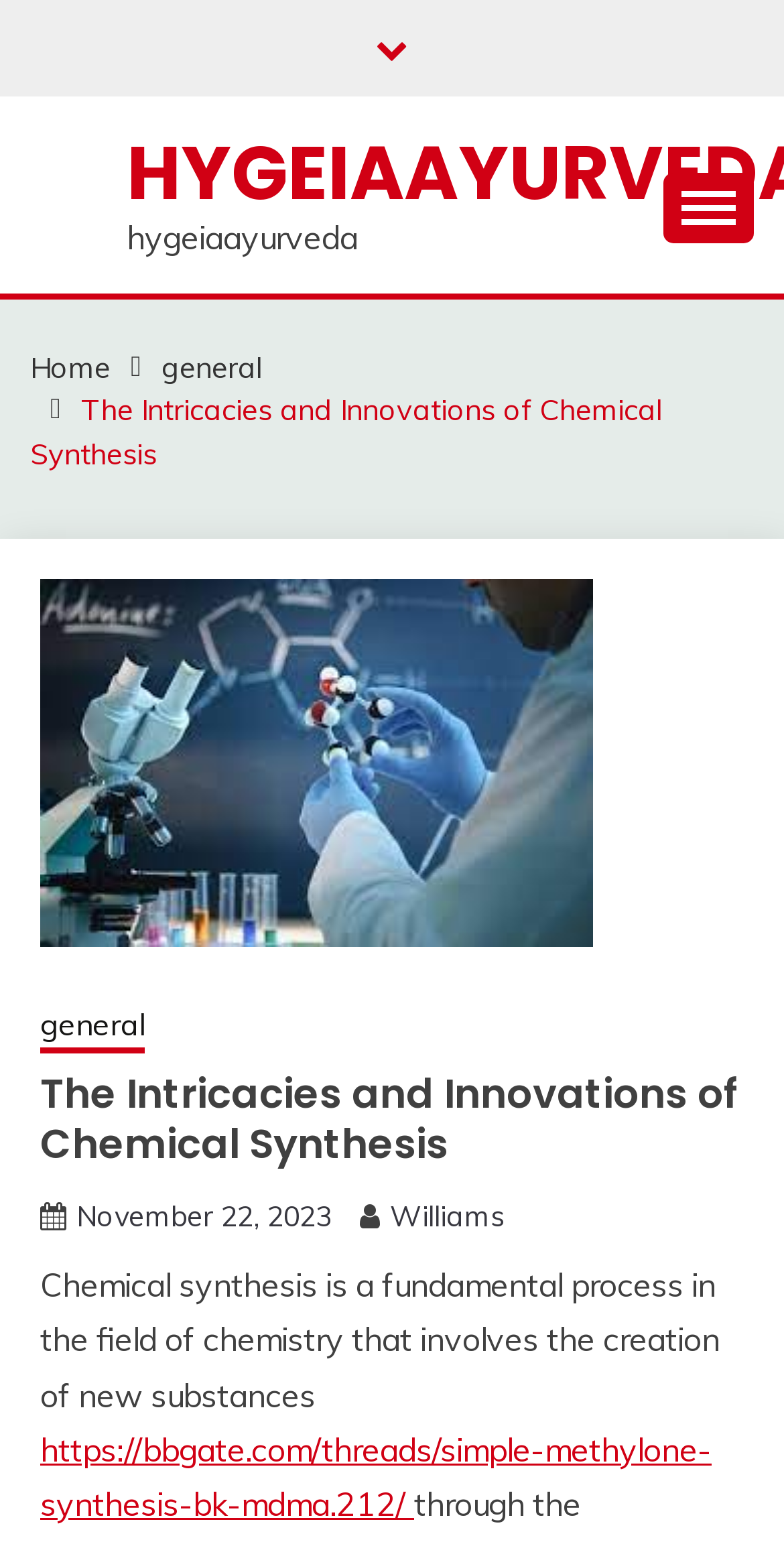Find the bounding box coordinates of the element to click in order to complete the given instruction: "Click the button to expand the primary menu."

[0.846, 0.112, 0.962, 0.157]